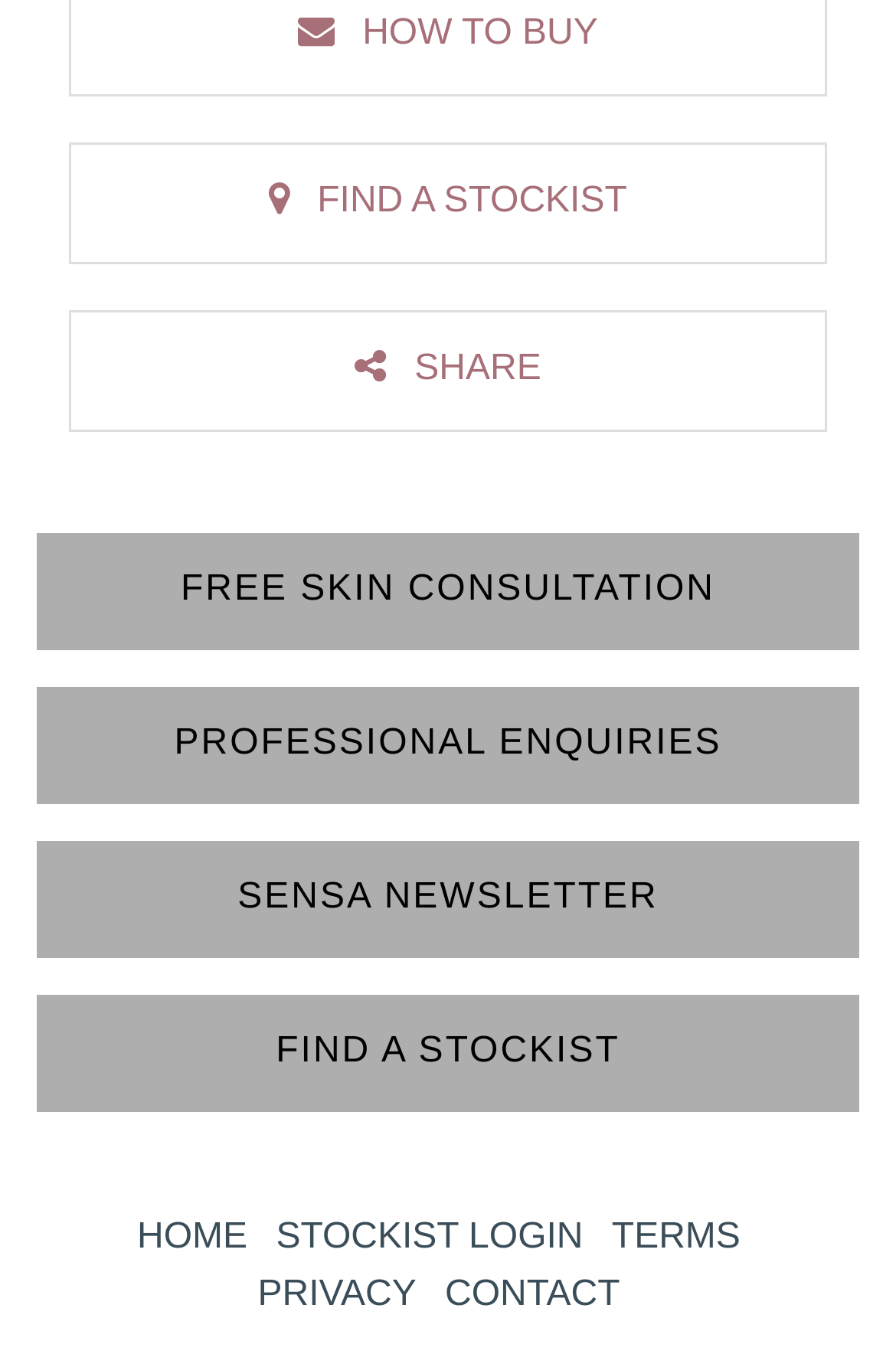Please reply with a single word or brief phrase to the question: 
How many links are in the bottom section?

4